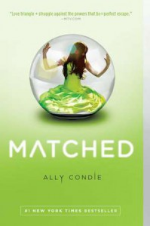Provide a short answer using a single word or phrase for the following question: 
What is the genre of the novel 'Matched'?

Dystopian